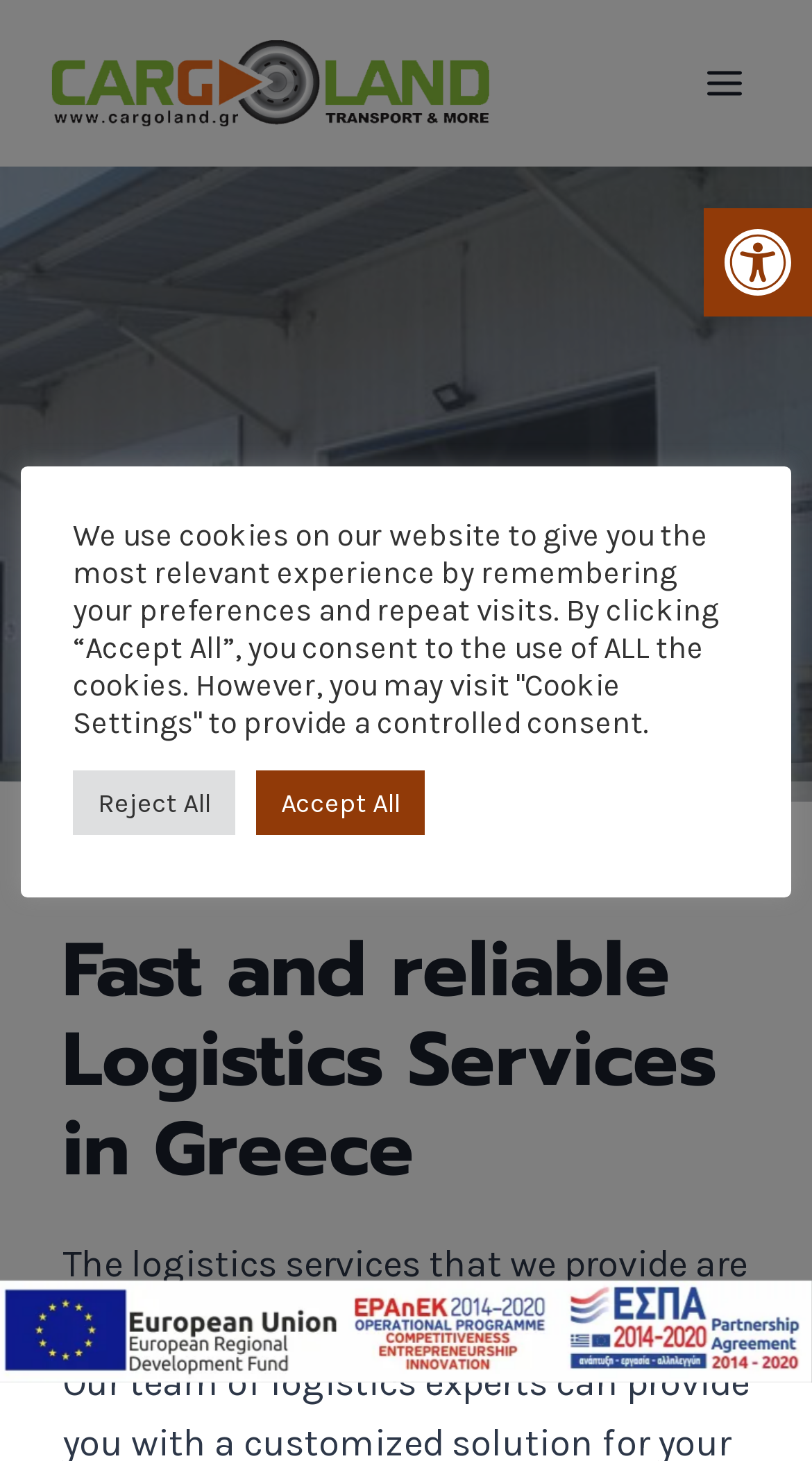Elaborate on the information and visuals displayed on the webpage.

The webpage is titled "Services" and appears to be a logistics company's website. At the top right corner, there is a link to "Open toolbar Accessibility Tools" accompanied by an image with the same name. On the top left, there is a logo image with the text "λογοτυπο".

Below the logo, there is a button to "Open menu" which, when expanded, reveals a heading that reads "Services" and a subheading that describes the company's services as "Fast and reliable Logistics Services in Greece". 

On the bottom of the page, there is a notification about the use of cookies on the website. The notification explains that the website uses cookies to provide a personalized experience and offers options to either "Accept All" or "Reject All" cookies. There is also a link to "Cookie Settings" for more controlled consent.

In the middle of the page, there is a large image related to the "EPAnEK OPERATIONAL PROGRAMME - COMPETITIVENESS ENTREPRENEURSHIP INNOVATION", which seems to be a relevant program or partner for the logistics company.